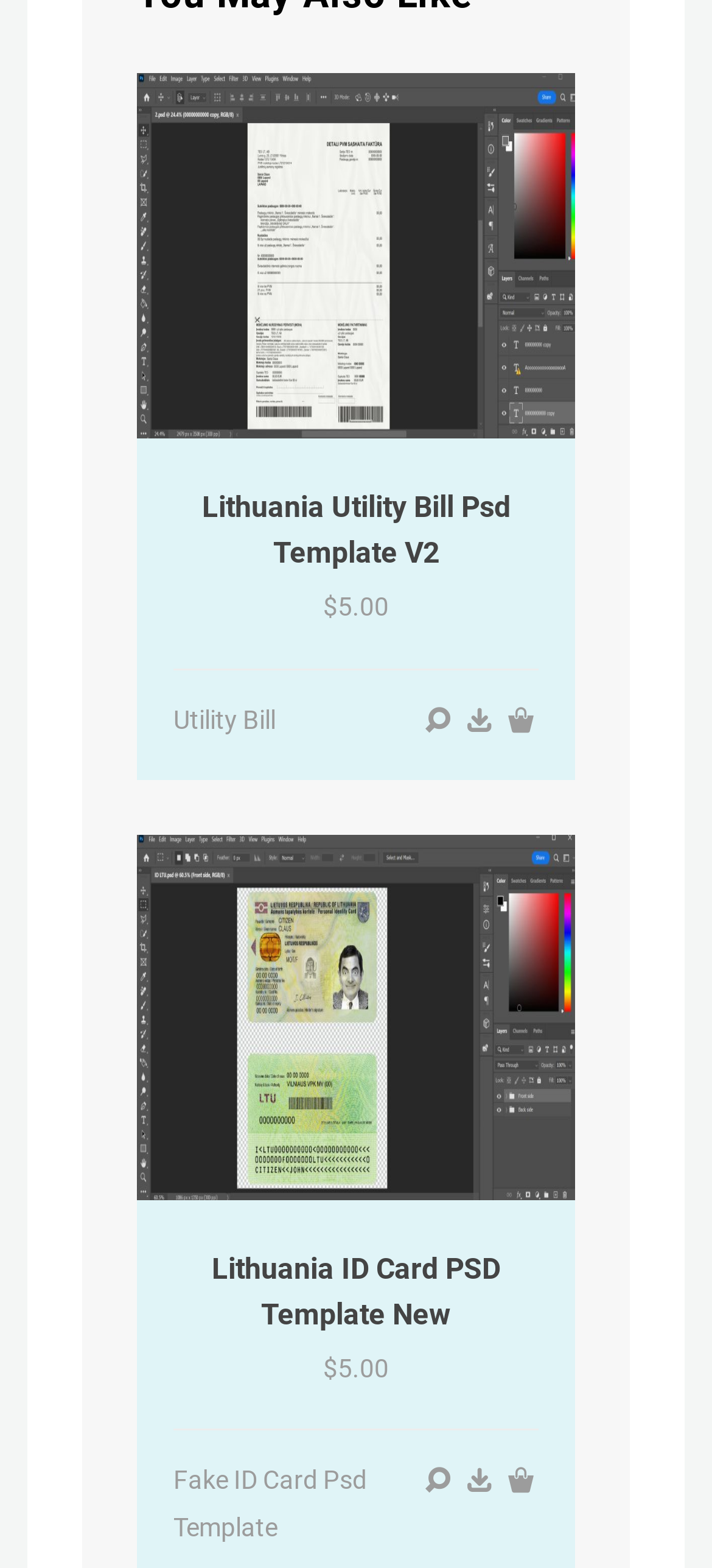Show me the bounding box coordinates of the clickable region to achieve the task as per the instruction: "view Lithuania ID Card Template New".

[0.192, 0.476, 0.808, 0.709]